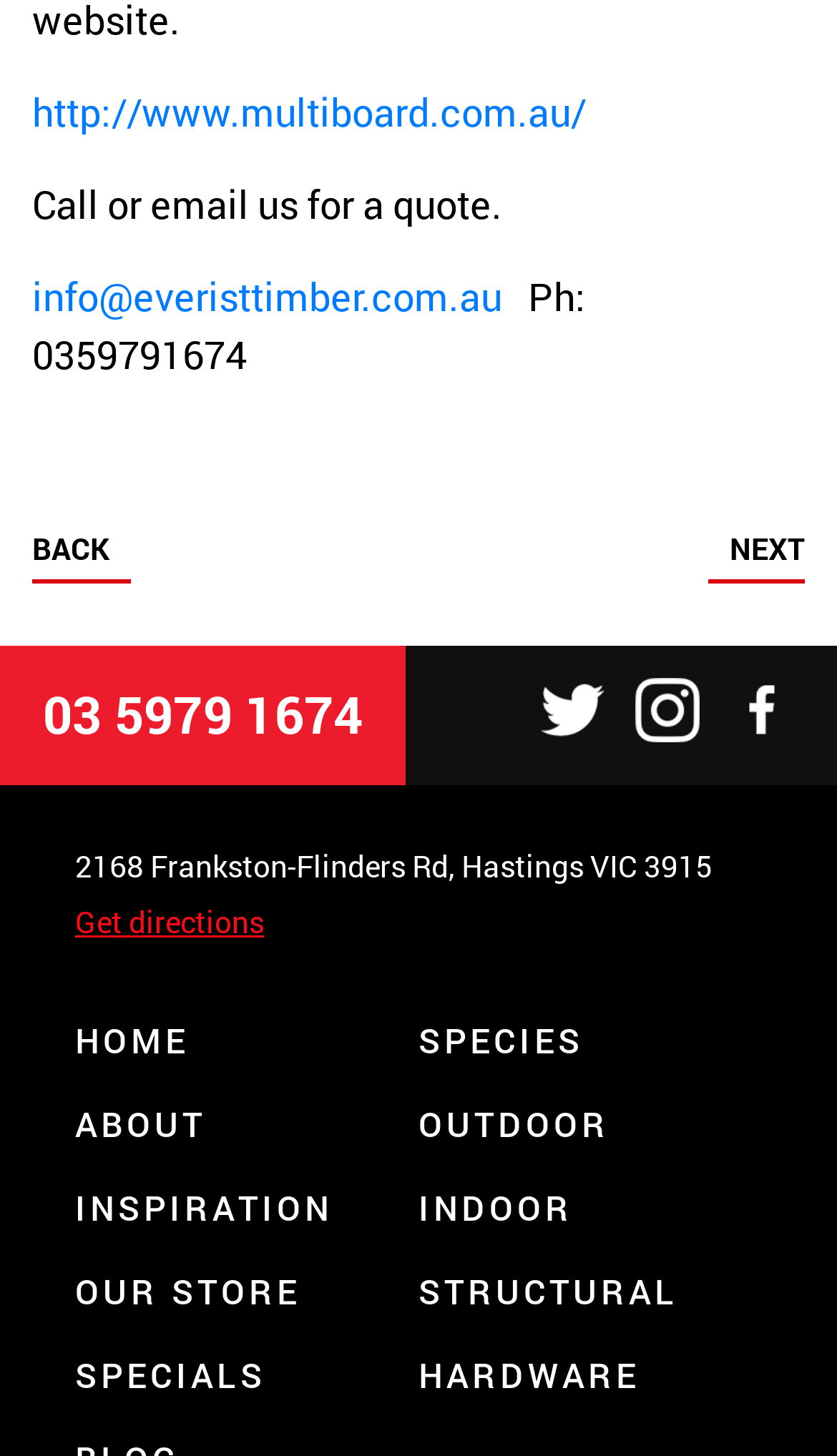Locate the bounding box coordinates of the area to click to fulfill this instruction: "Get directions to the store". The bounding box should be presented as four float numbers between 0 and 1, in the order [left, top, right, bottom].

[0.09, 0.619, 0.315, 0.647]